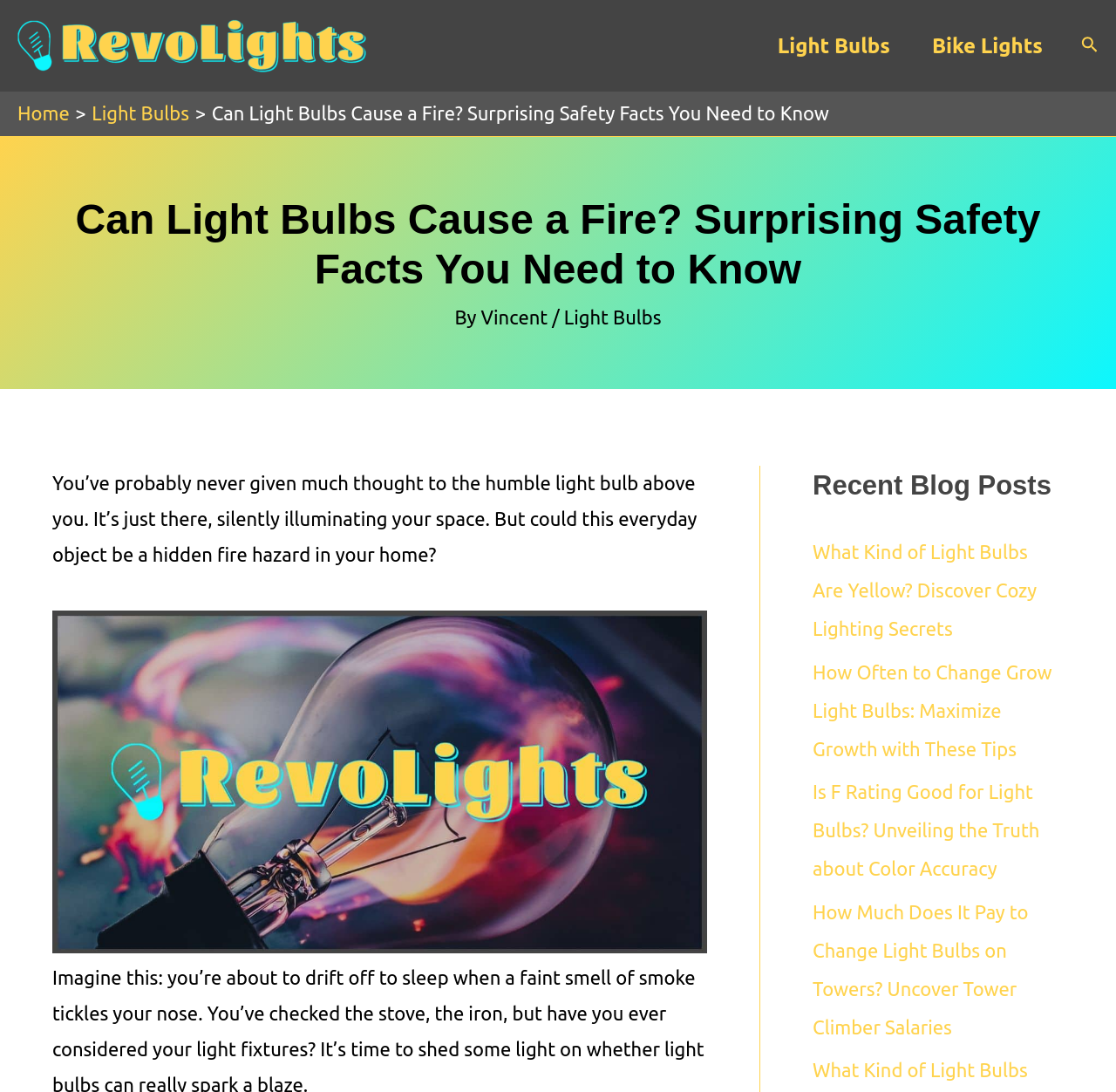What is the purpose of the search icon?
Refer to the image and provide a concise answer in one word or phrase.

To search the website